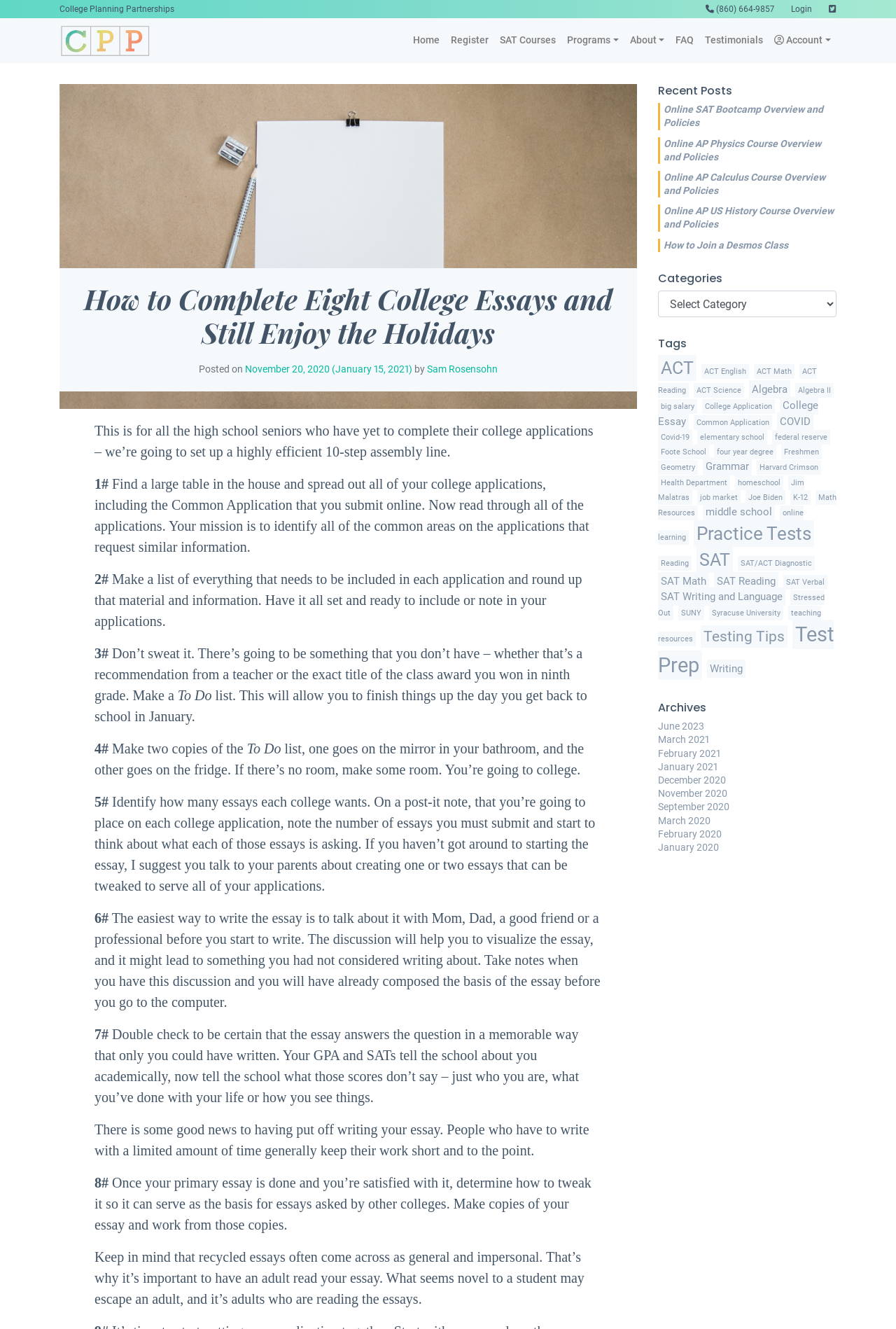Provide the bounding box coordinates of the area you need to click to execute the following instruction: "Click the 'How to Join a Desmos Class' link".

[0.741, 0.18, 0.88, 0.188]